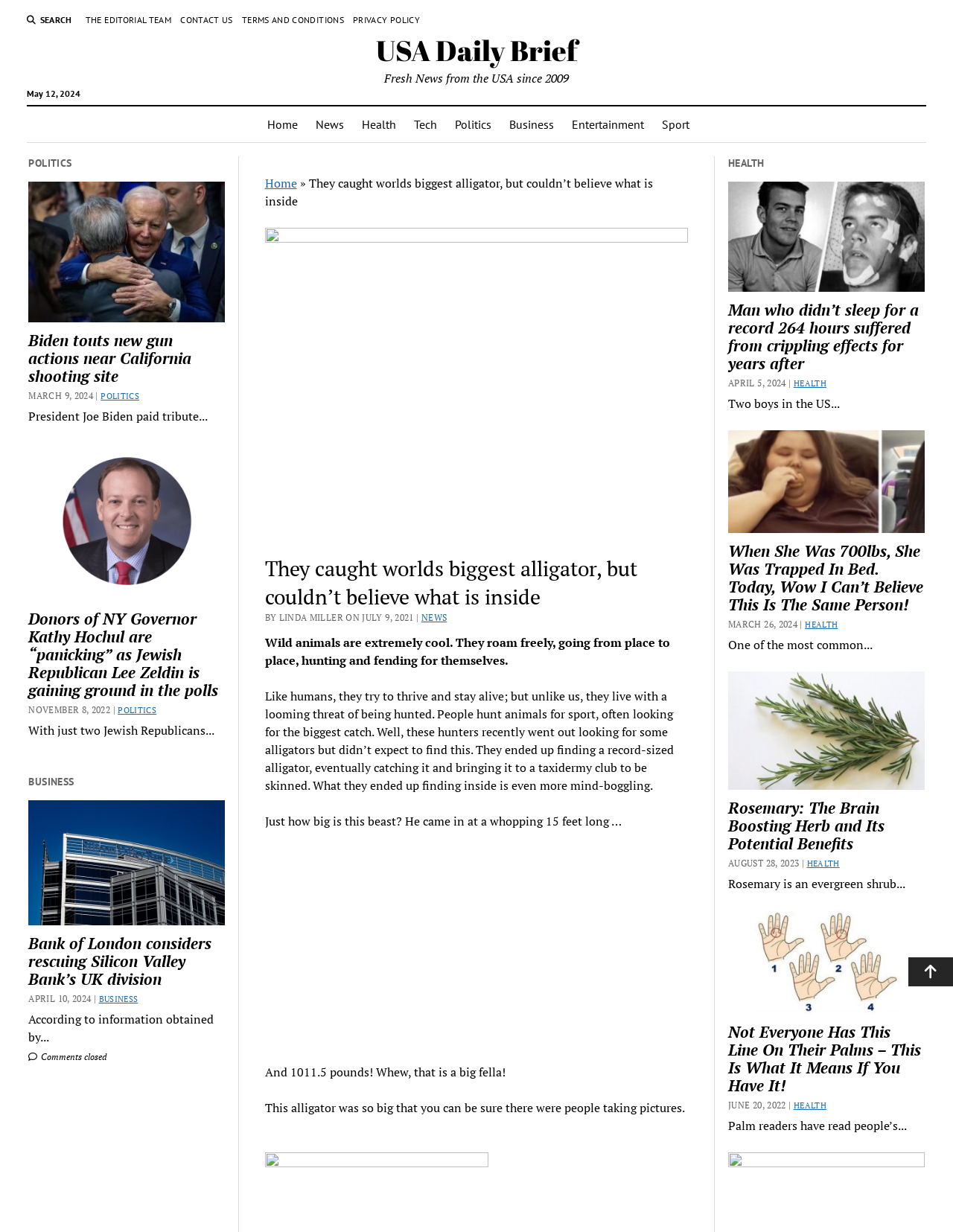What is the purpose of the button at the bottom-right corner of the webpage?
Using the image, give a concise answer in the form of a single word or short phrase.

Scroll to the top